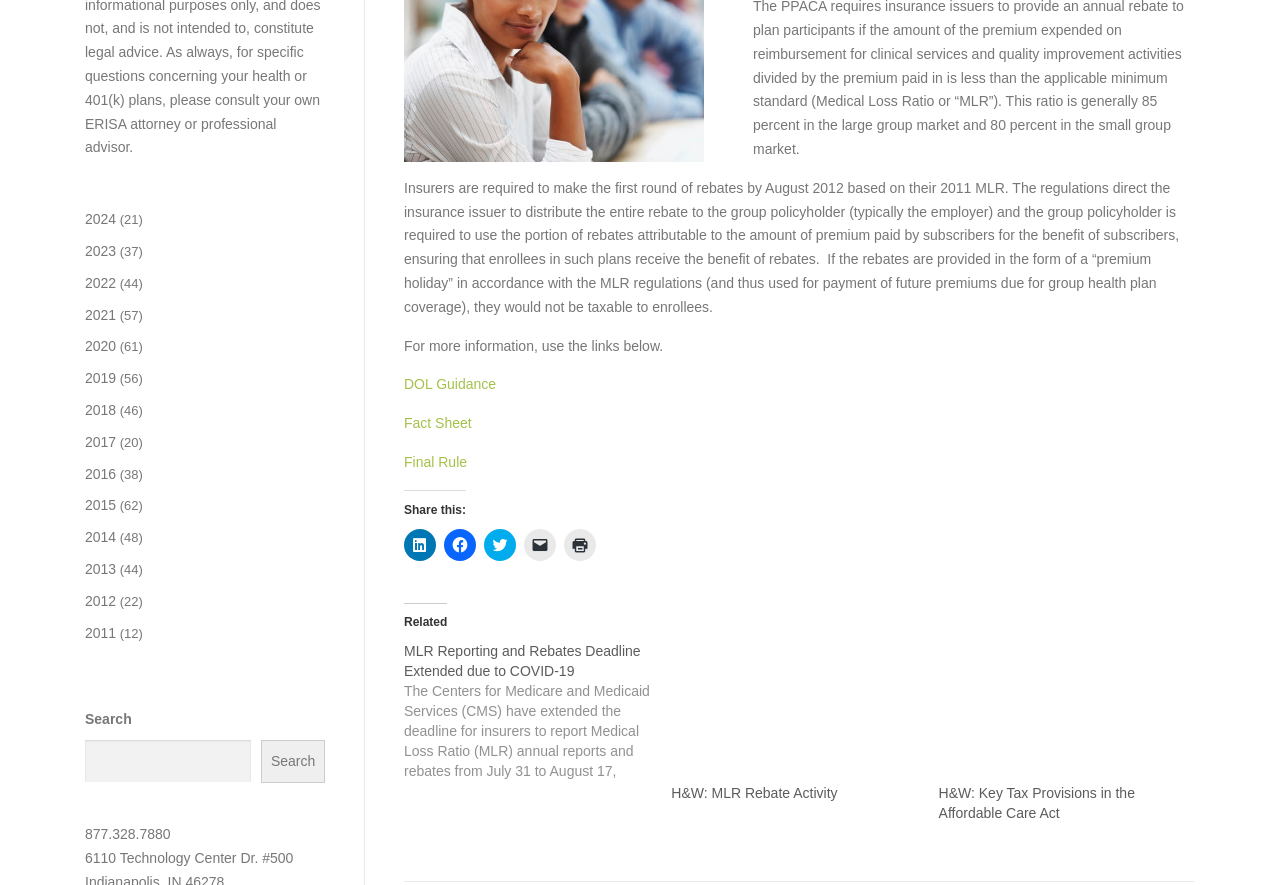Given the webpage screenshot, identify the bounding box of the UI element that matches this description: "Heart of the Jungle".

None